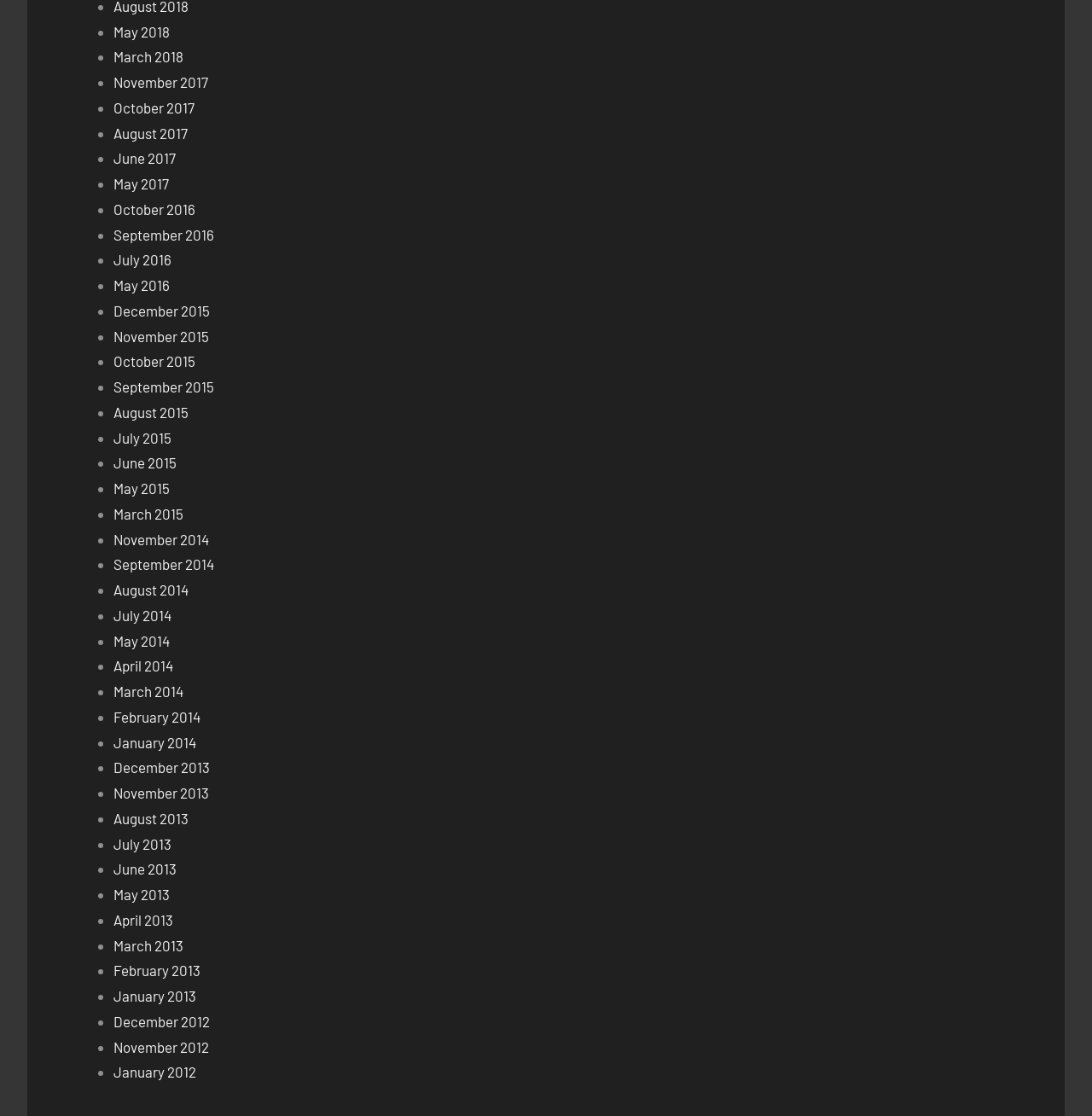From the element description May 2015, predict the bounding box coordinates of the UI element. The coordinates must be specified in the format (top-left x, top-left y, bottom-right x, bottom-right y) and should be within the 0 to 1 range.

[0.104, 0.43, 0.156, 0.445]